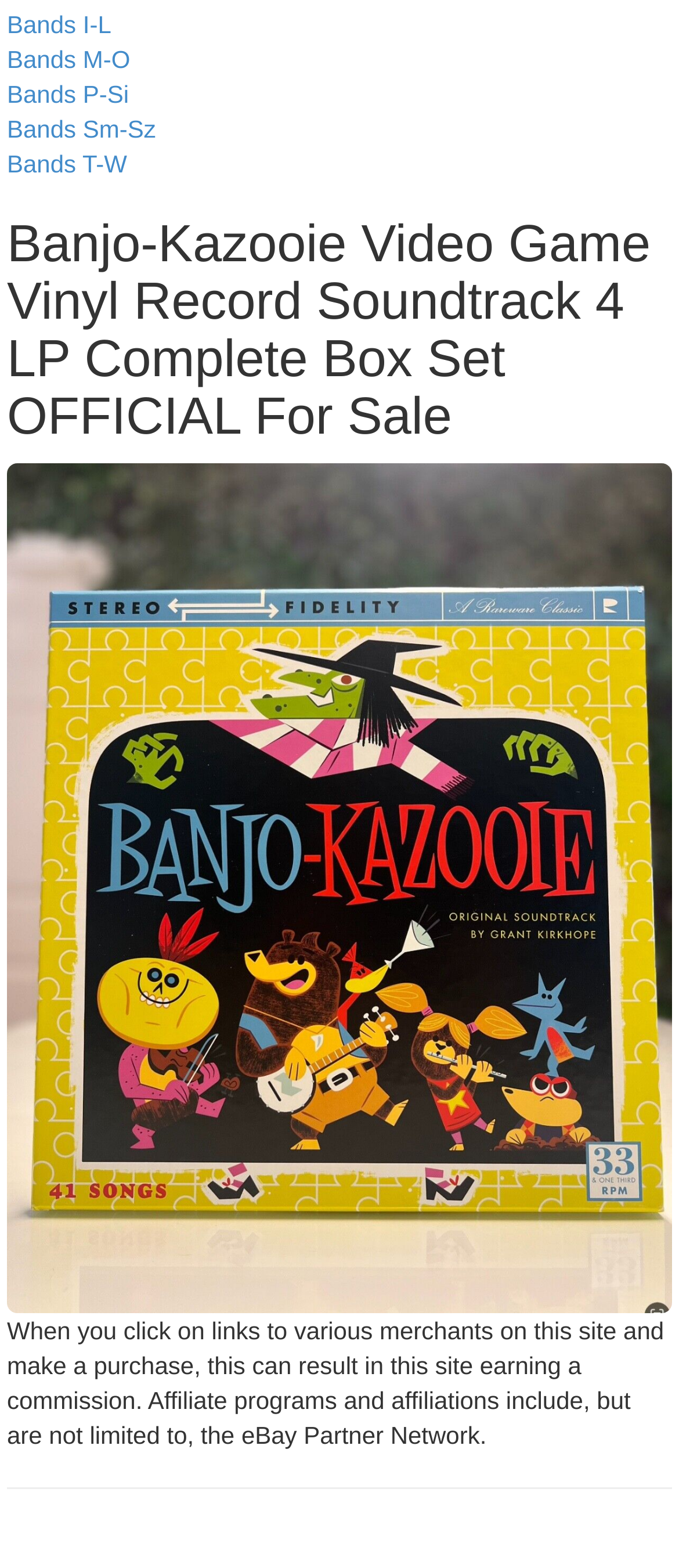Based on the element description: "parent_node: Follow us on title="Twitter"", identify the bounding box coordinates for this UI element. The coordinates must be four float numbers between 0 and 1, listed as [left, top, right, bottom].

None